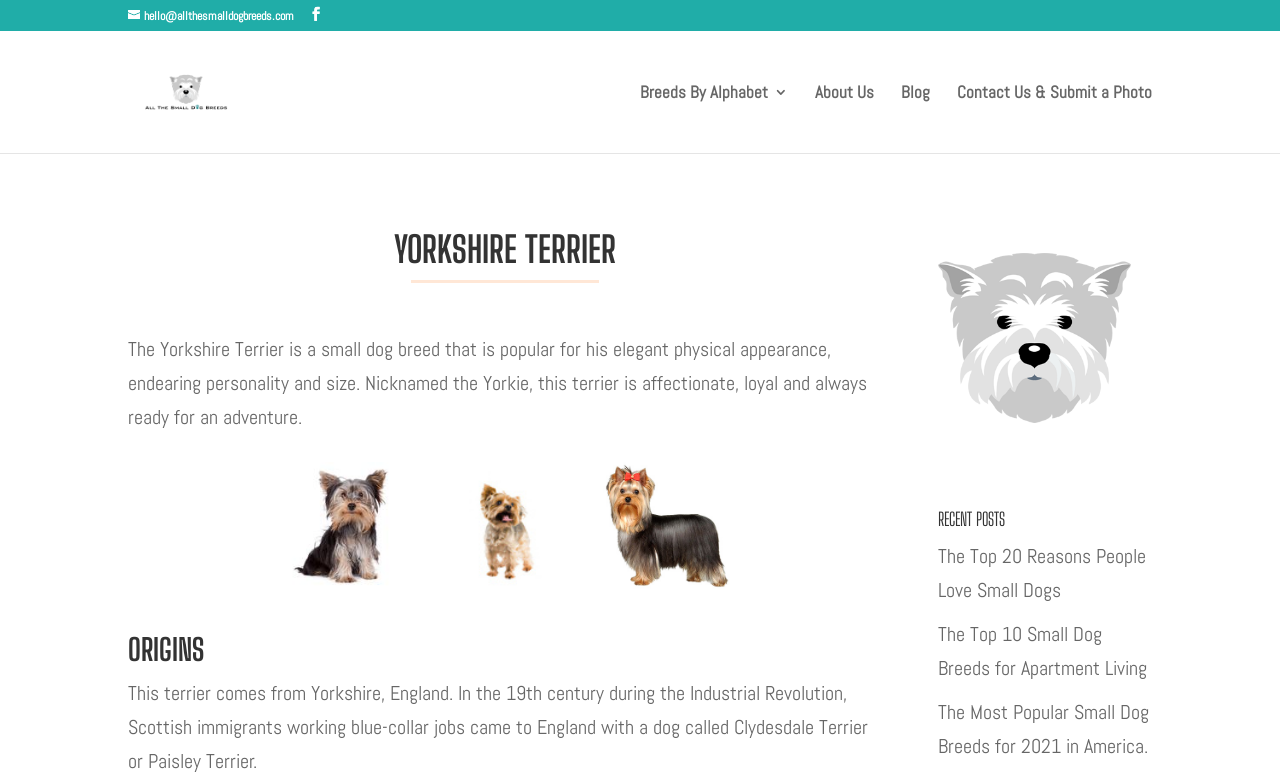What is the topic of the recent posts section?
Refer to the screenshot and answer in one word or phrase.

Small dogs